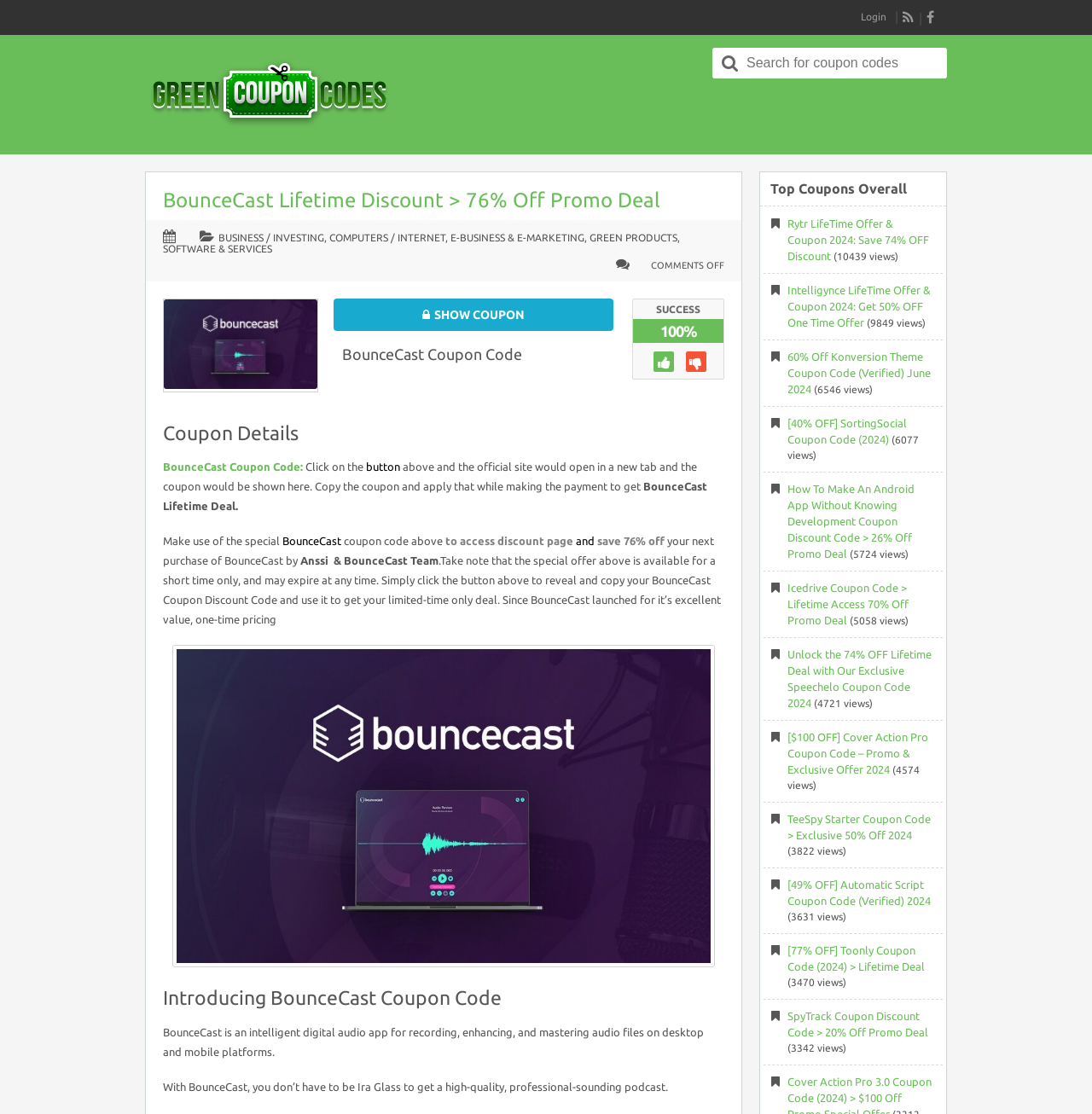What is the purpose of BounceCast?
Using the visual information, reply with a single word or short phrase.

Recording, enhancing, and mastering audio files